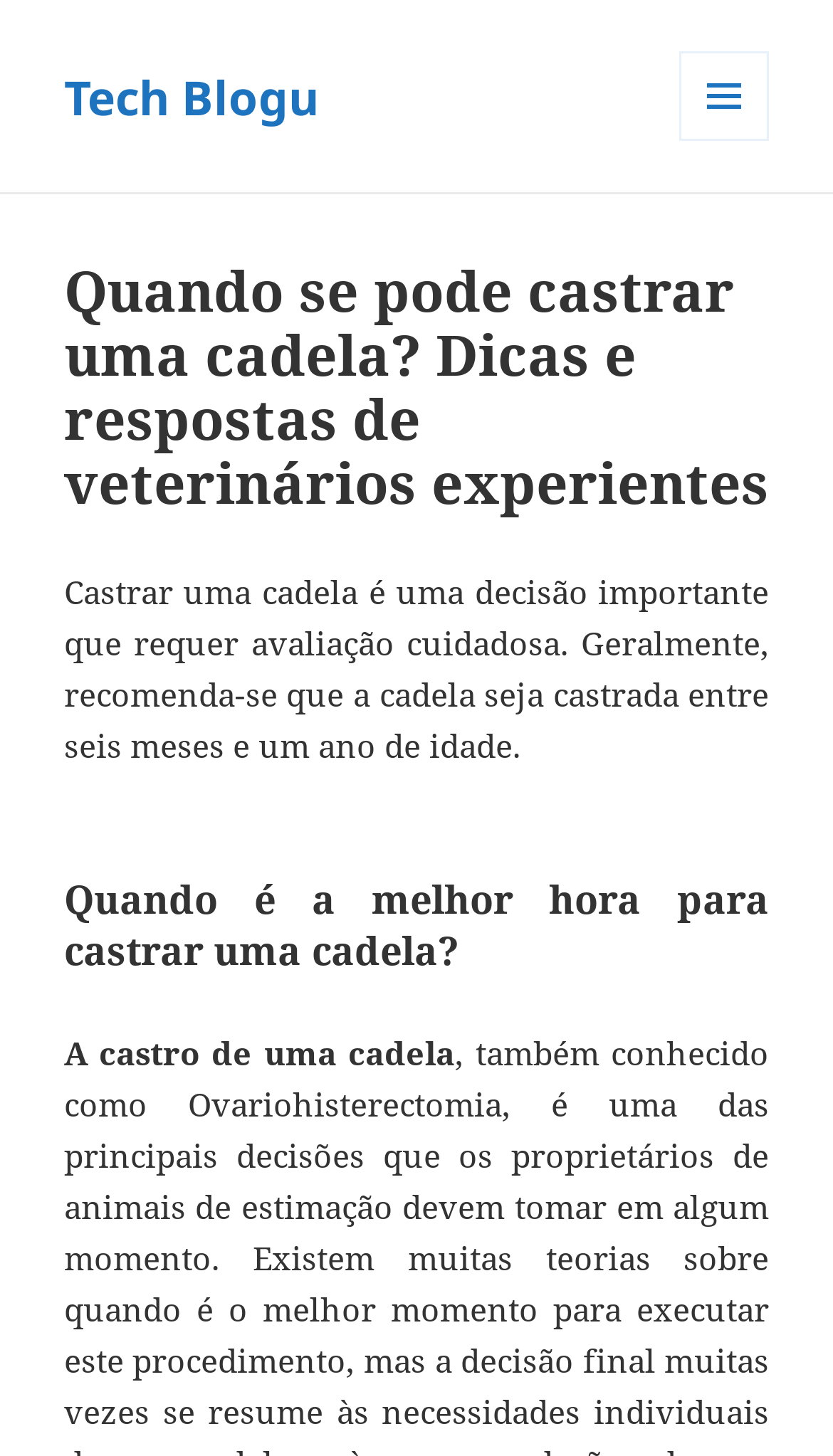Analyze the image and give a detailed response to the question:
How many headings are there in the secondary section?

There are two headings in the secondary section, namely 'Quando se pode castrar uma cadela? Dicas e respostas de veterinários experientes' and 'Quando é a melhor hora para castrar uma cadela?'.